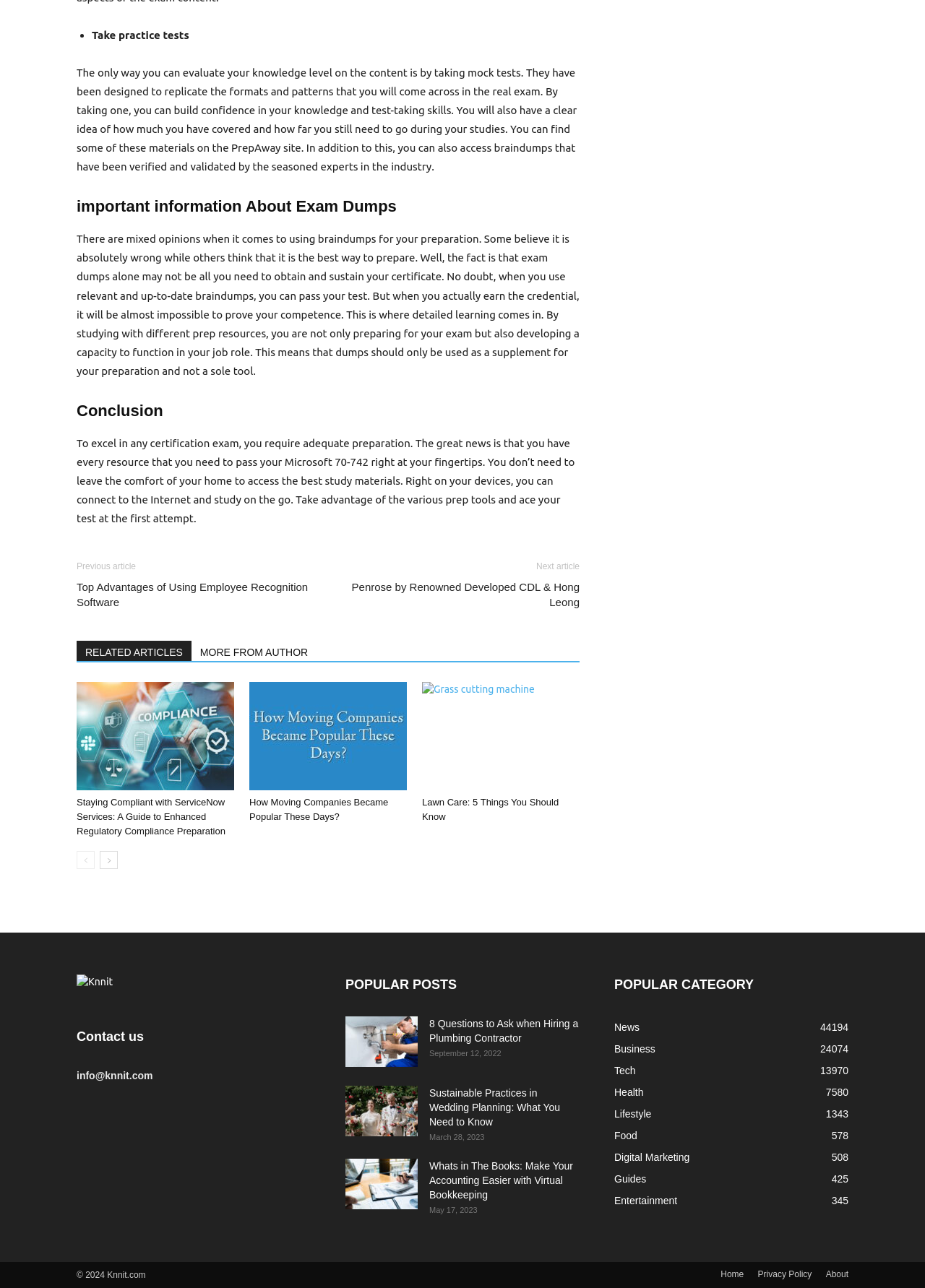Please identify the bounding box coordinates of where to click in order to follow the instruction: "Read 'important information About Exam Dumps'".

[0.083, 0.152, 0.627, 0.169]